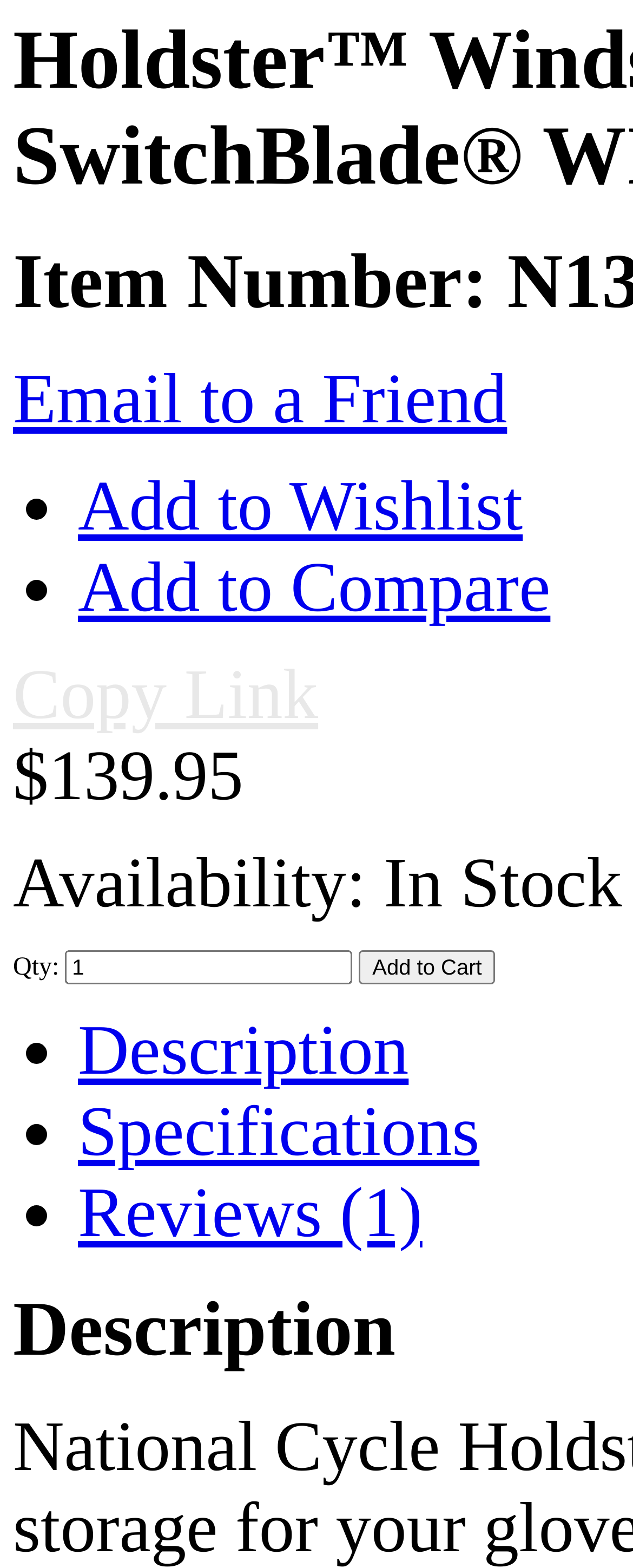Could you specify the bounding box coordinates for the clickable section to complete the following instruction: "View product description"?

[0.123, 0.646, 0.646, 0.695]